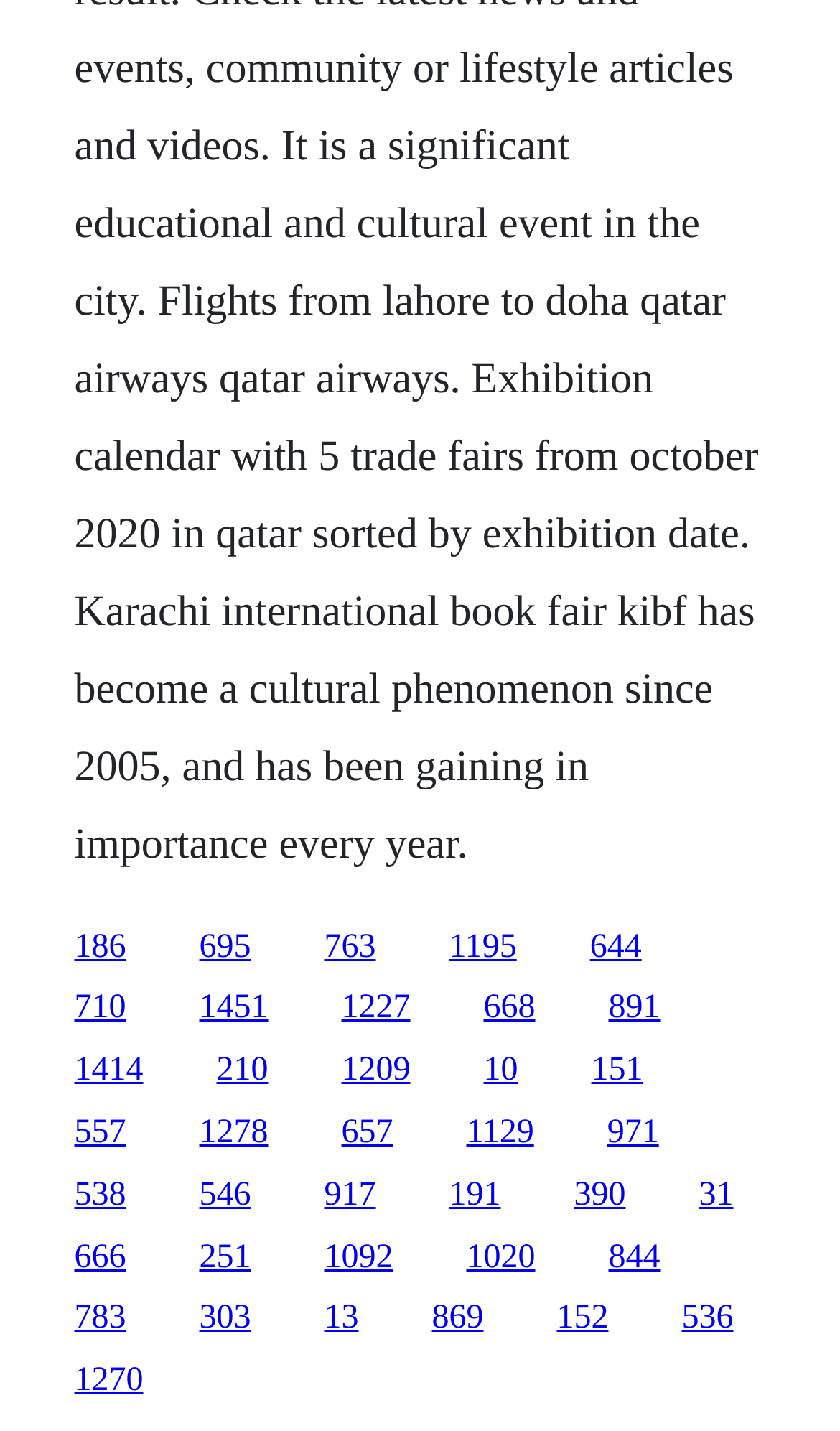How many links are in the top half of the webpage?
Refer to the image and provide a thorough answer to the question.

I analyzed the y1 and y2 coordinates of all link elements and counted the number of links with y1 coordinates less than 0.5, which is the middle point of the webpage. There are 60 links in the top half of the webpage.